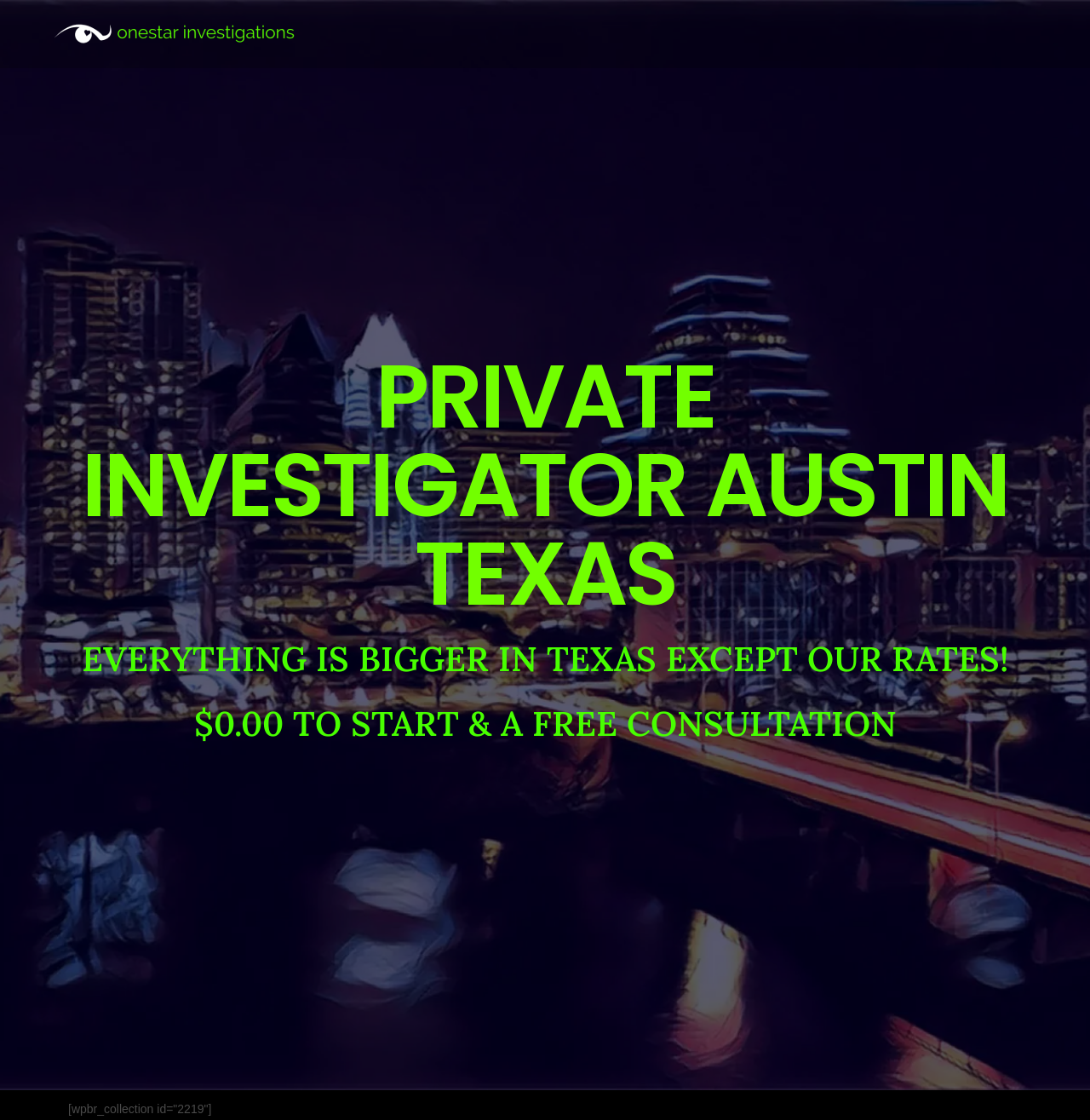Can you give a comprehensive explanation to the question given the content of the image?
What is the tone of the webpage?

The webpage has a humorous tone as evident from the phrase 'EVERYTHING IS BIGGER IN TEXAS EXCEPT OUR RATES!' which is a playful take on the common phrase 'Everything is bigger in Texas'.